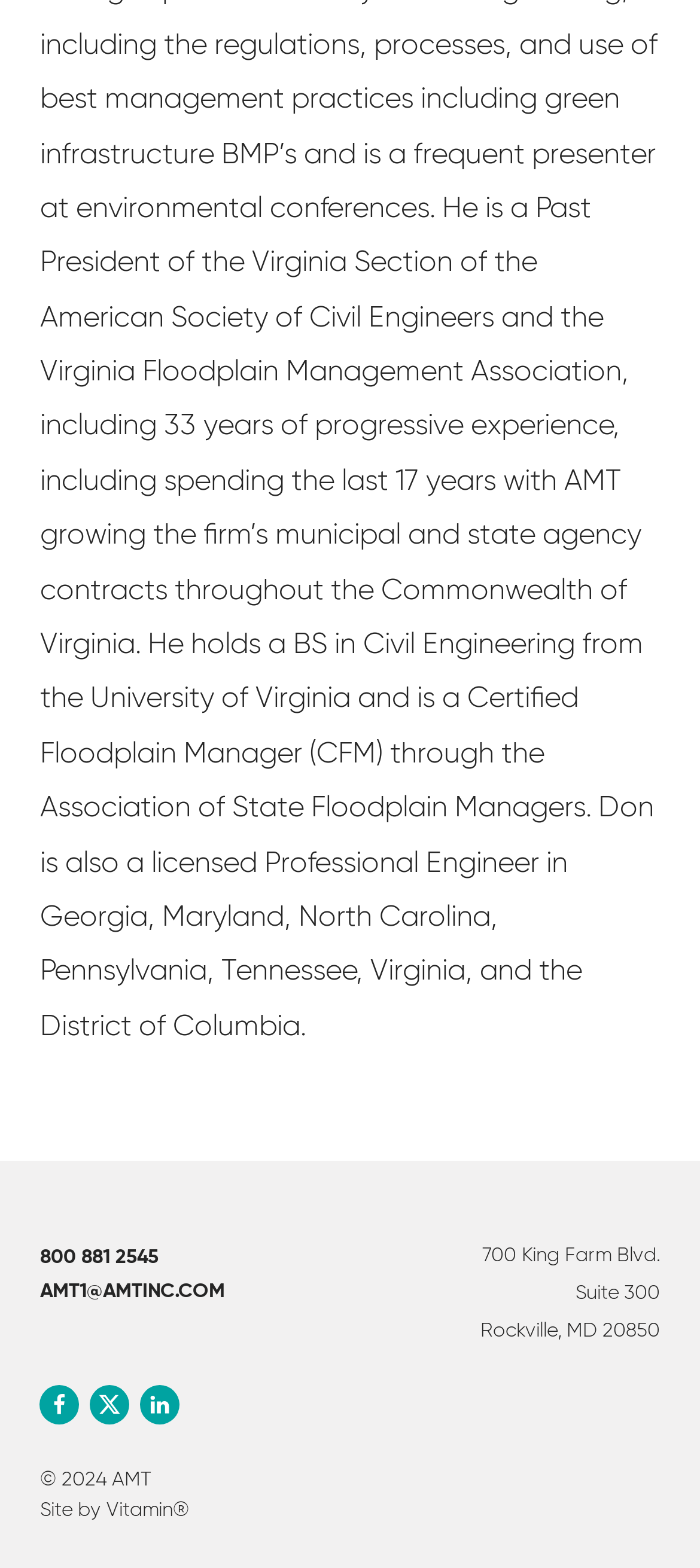Provide a short answer to the following question with just one word or phrase: How many social media links are there?

3